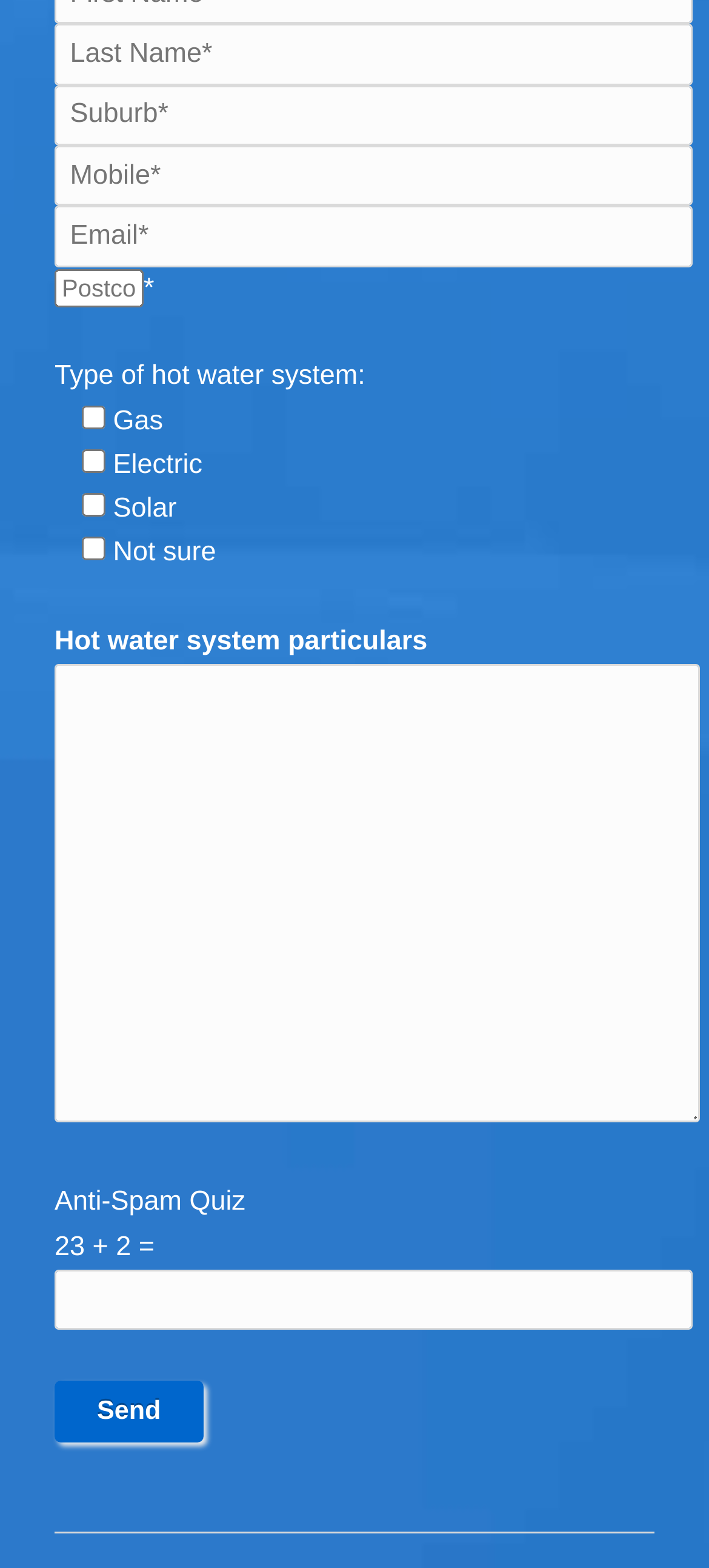Please determine the bounding box coordinates of the element to click in order to execute the following instruction: "Enter last name". The coordinates should be four float numbers between 0 and 1, specified as [left, top, right, bottom].

[0.077, 0.016, 0.977, 0.054]